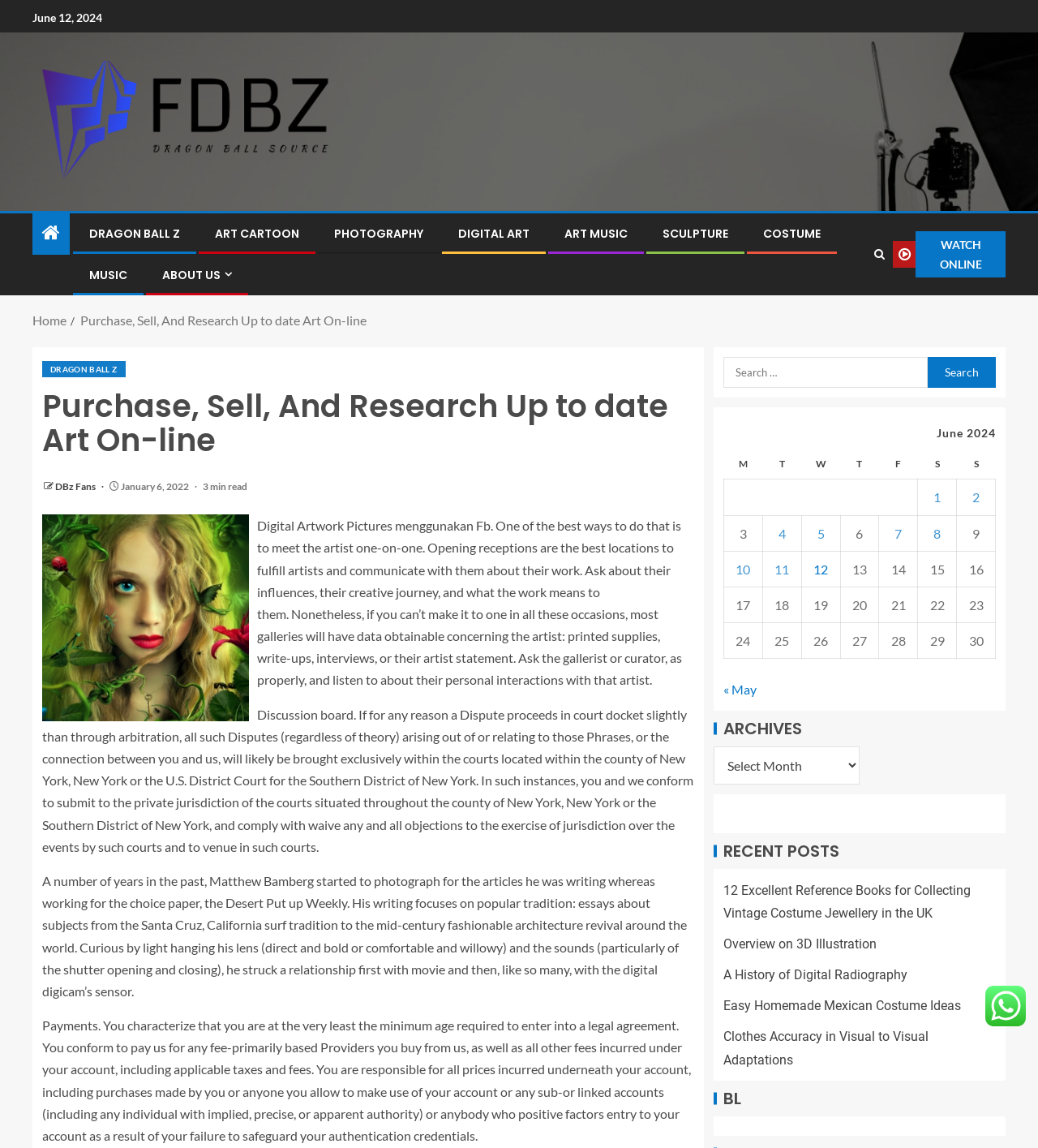Please identify the bounding box coordinates of the element I should click to complete this instruction: 'View posts published on June 1, 2024'. The coordinates should be given as four float numbers between 0 and 1, like this: [left, top, right, bottom].

[0.884, 0.418, 0.922, 0.449]